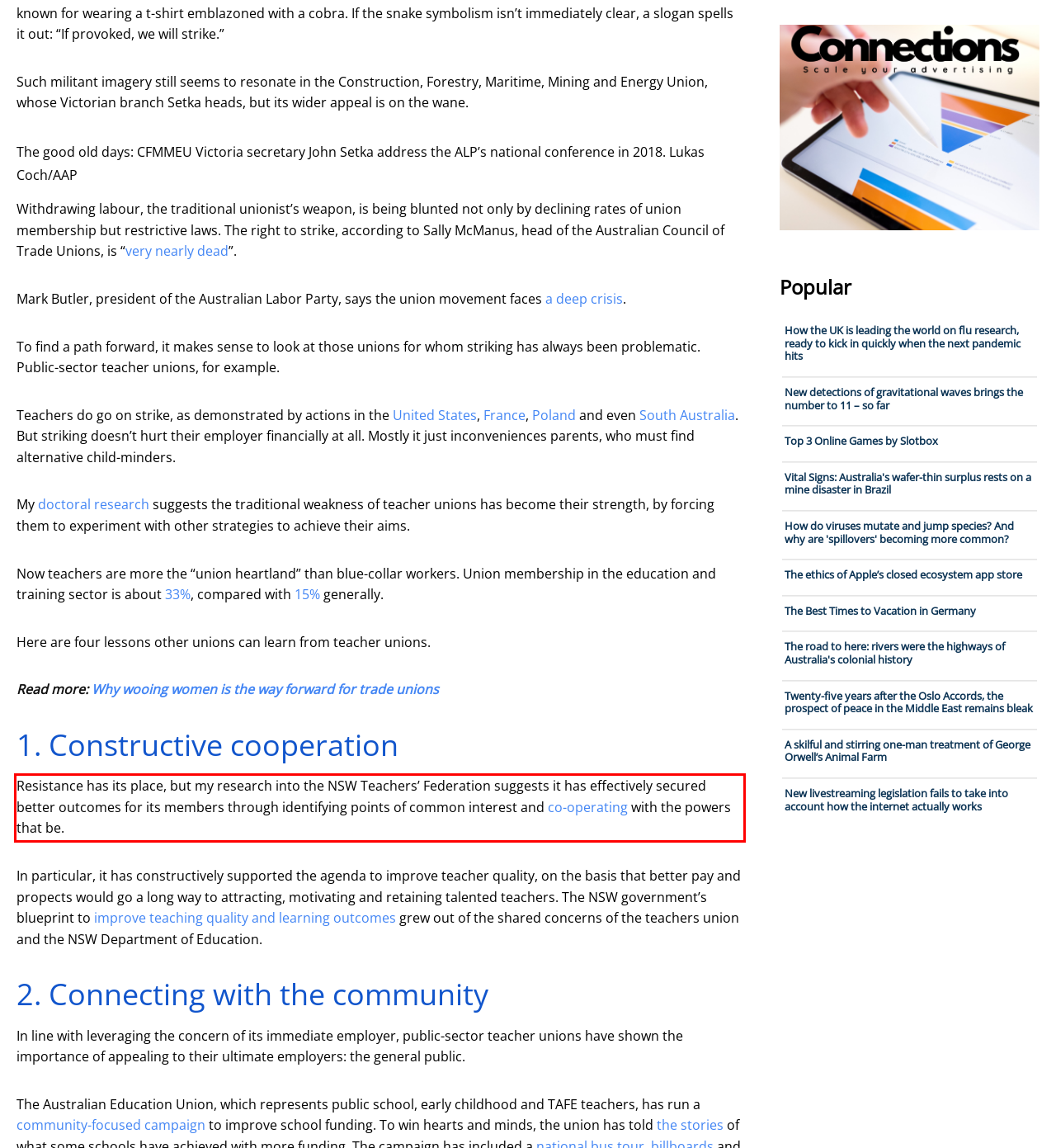Given a screenshot of a webpage with a red bounding box, extract the text content from the UI element inside the red bounding box.

Resistance has its place, but my research into the NSW Teachers’ Federation suggests it has effectively secured better outcomes for its members through identifying points of common interest and co-operating with the powers that be.